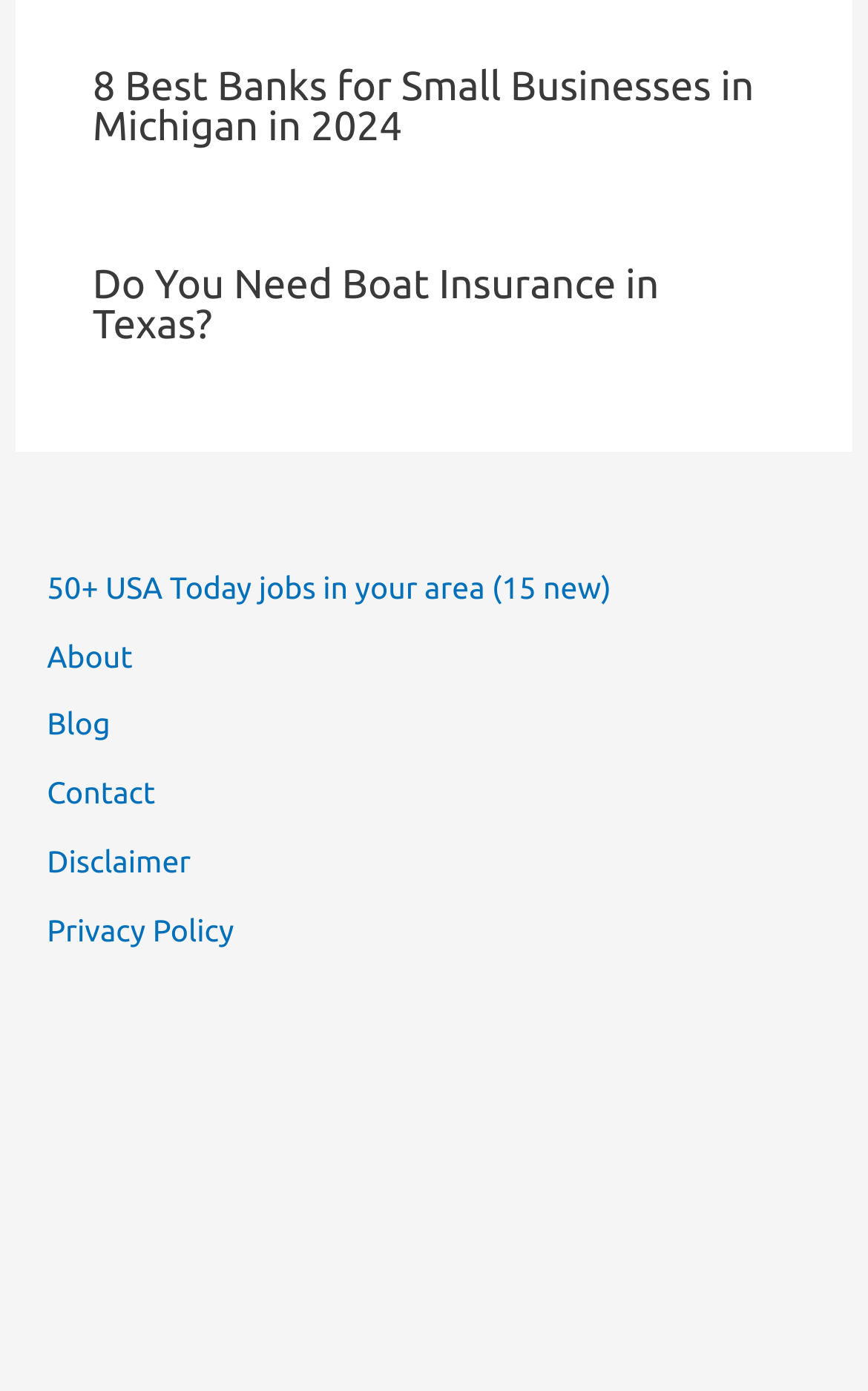Please identify the coordinates of the bounding box for the clickable region that will accomplish this instruction: "Read about the 8 best banks for small businesses in Michigan".

[0.107, 0.046, 0.869, 0.107]